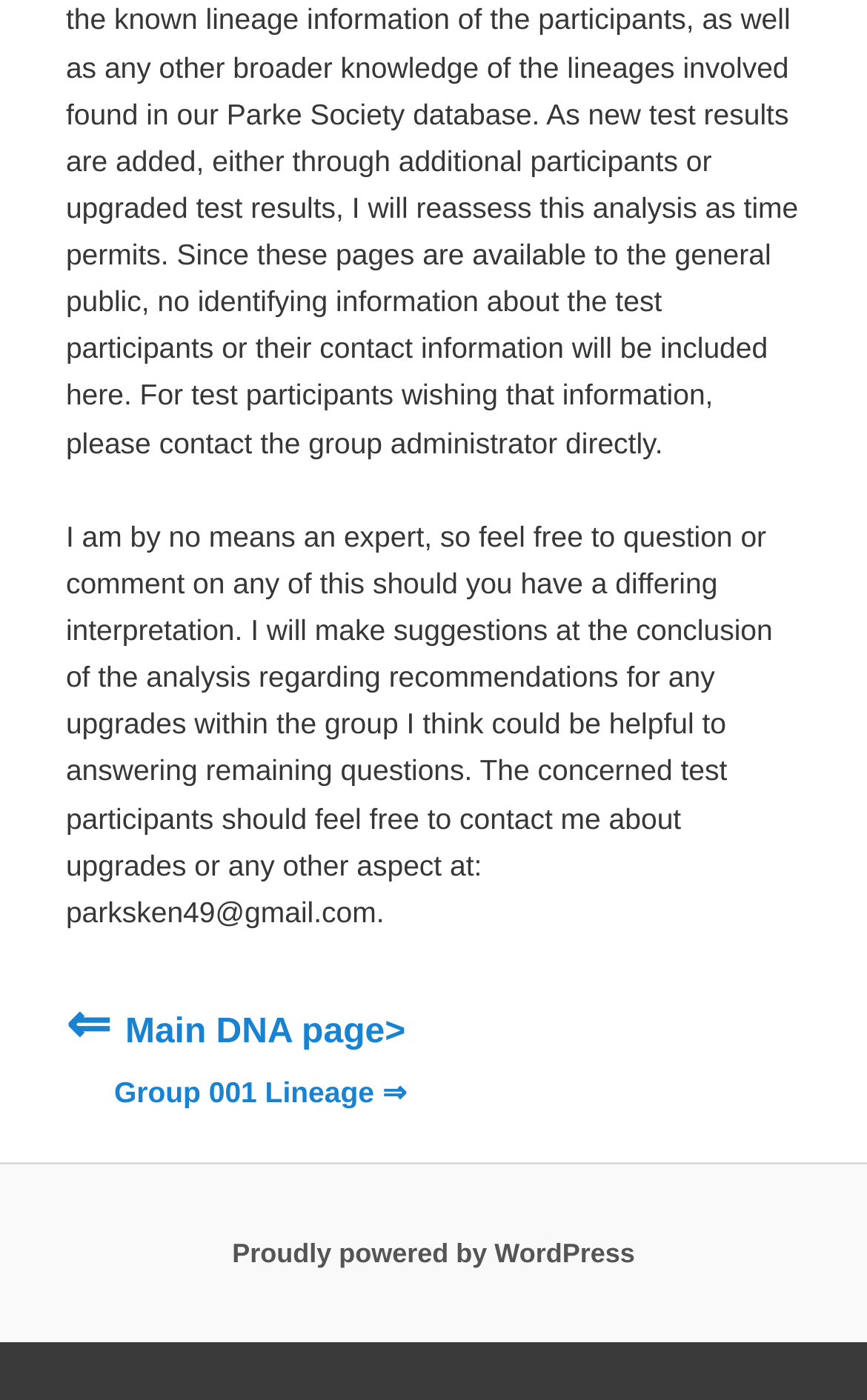Find the bounding box of the UI element described as follows: "Group 001 Lineage ⇒".

[0.122, 0.768, 0.469, 0.792]